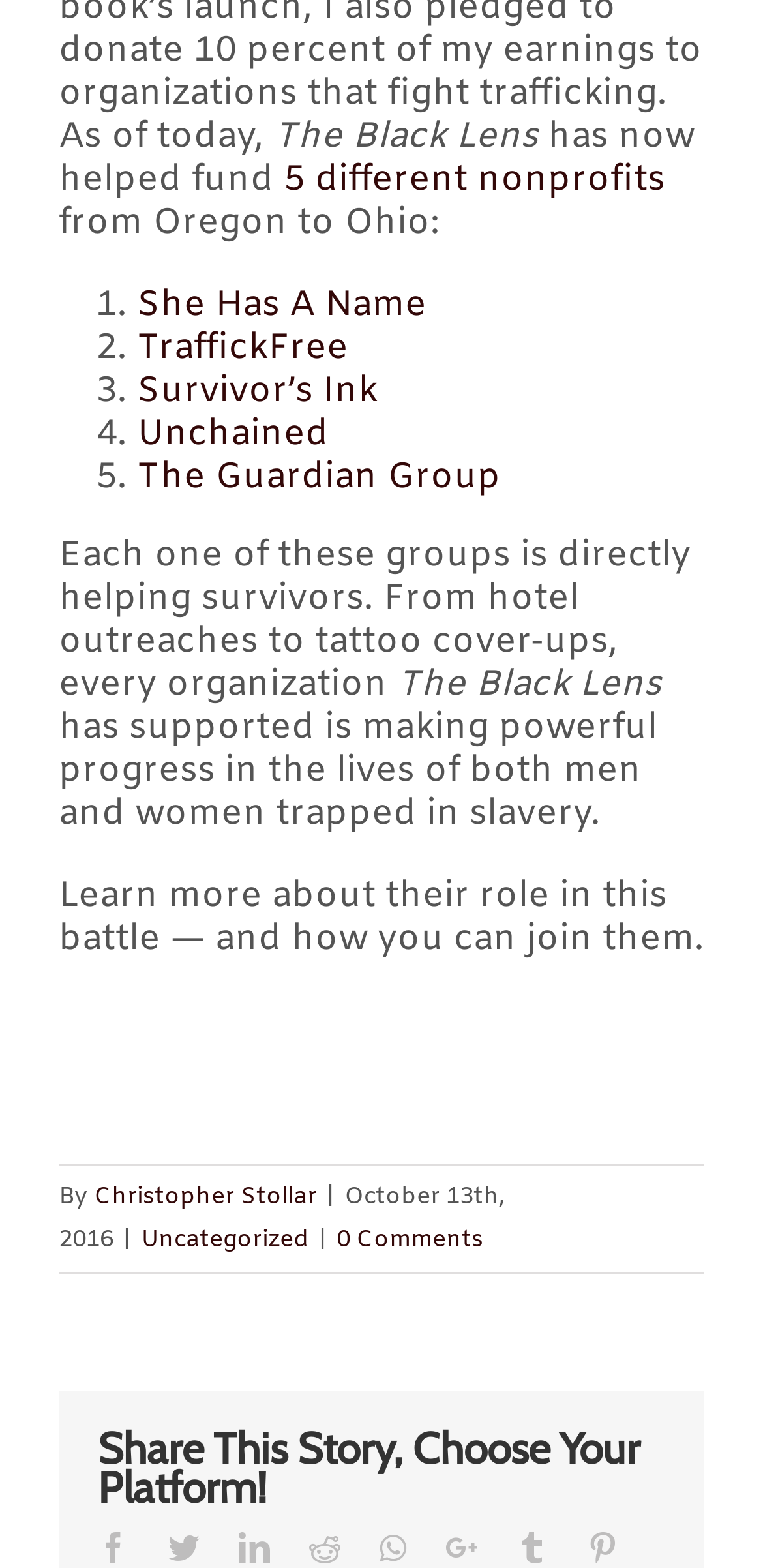Provide the bounding box coordinates of the HTML element this sentence describes: "Reddit".

[0.405, 0.977, 0.446, 0.997]